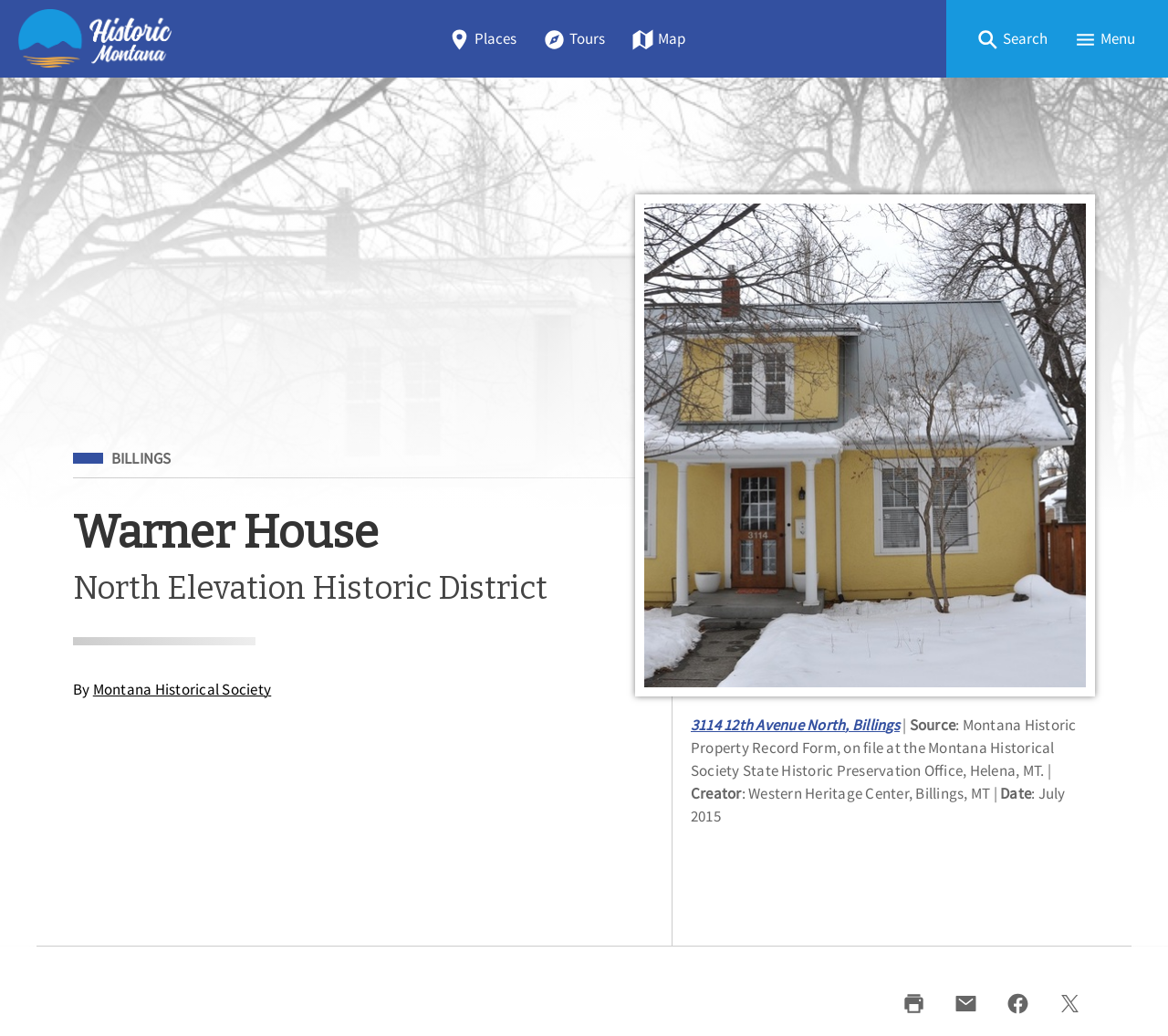Find the bounding box coordinates of the clickable region needed to perform the following instruction: "Search for something". The coordinates should be provided as four float numbers between 0 and 1, i.e., [left, top, right, bottom].

[0.826, 0.02, 0.907, 0.055]